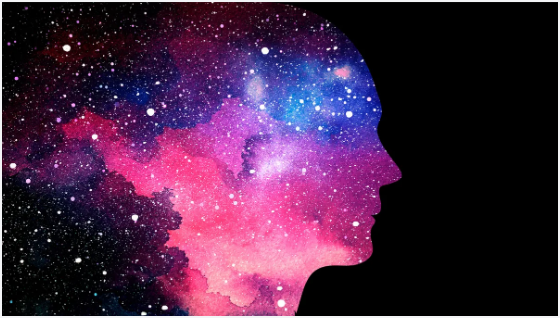Offer a detailed narrative of the image.

The image features a vibrant and imaginative representation of a human silhouette filled with a mesmerizing cosmic scene. The colorful blend of purples, pinks, and blues evokes a sense of the universe, depicting stars and nebulae swirling through the head, symbolizing creativity and inspiration. This artistic interpretation suggests the limitless potential of the human mind, particularly in relation to technology and creativity, aligning with themes of innovation and exploration of artificial intelligence in creative endeavors. The stark black background enhances the brilliance of the celestial colors, emphasizing a journey into the depths of imagination and intelligence.